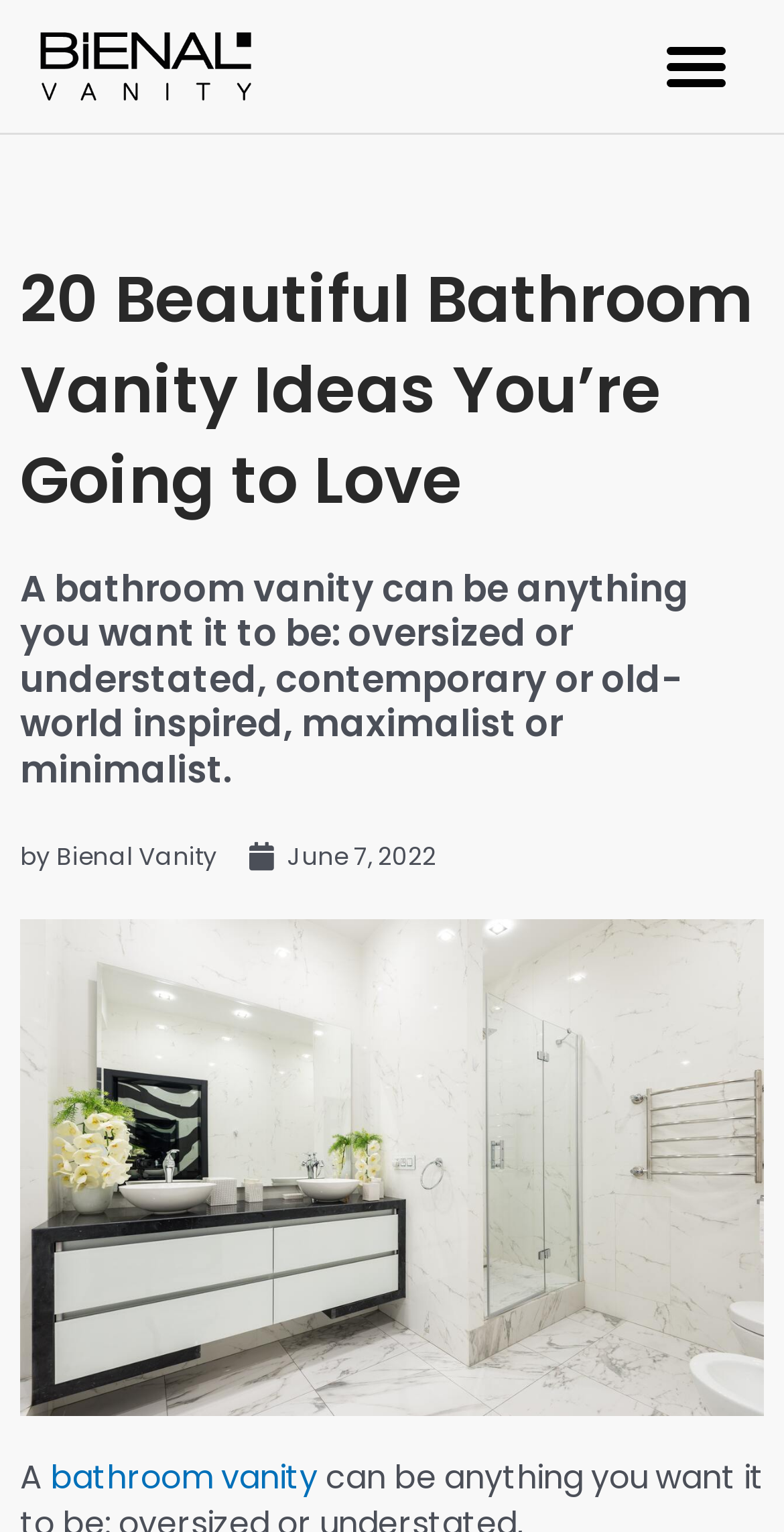Identify the bounding box for the element characterized by the following description: "alt="Bienal Vanity"".

[0.05, 0.021, 0.32, 0.066]